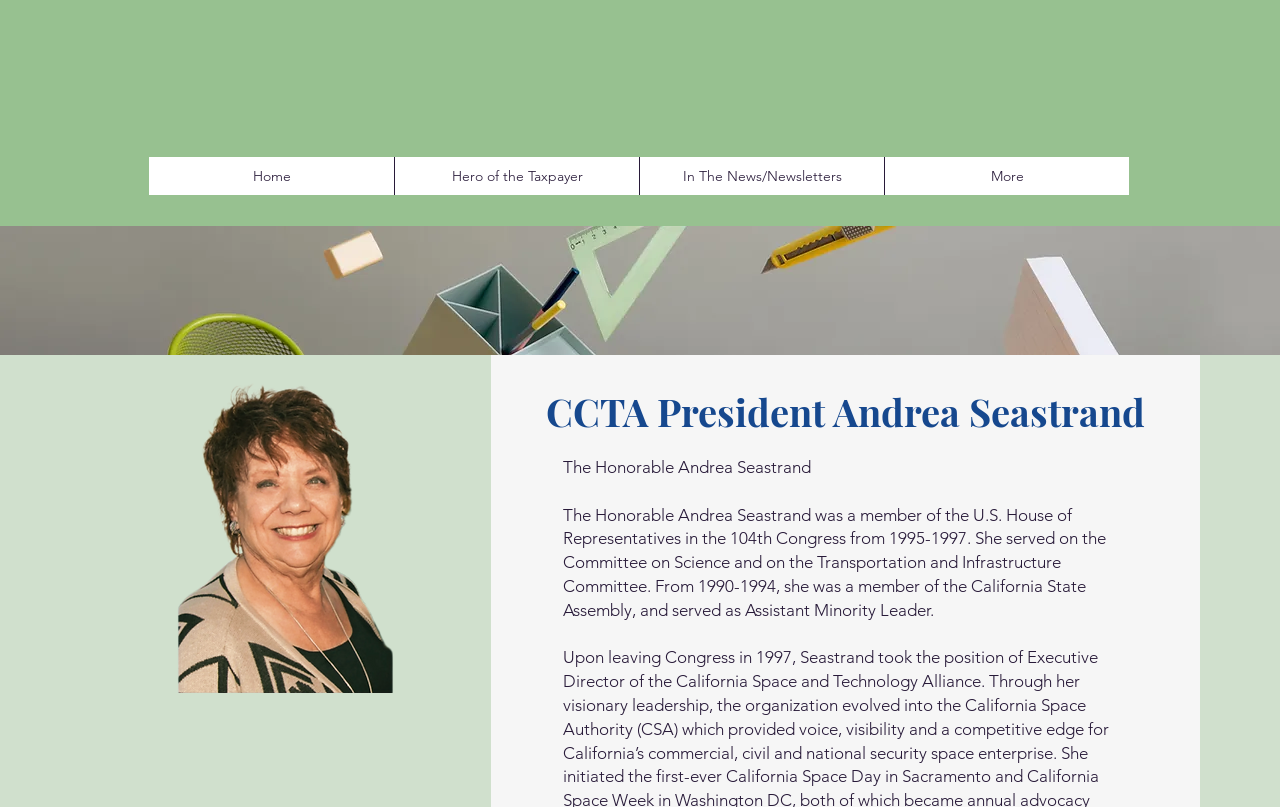What committees did Andrea Seastrand serve on in the U.S. House of Representatives?
Please look at the screenshot and answer using one word or phrase.

Science and Transportation and Infrastructure